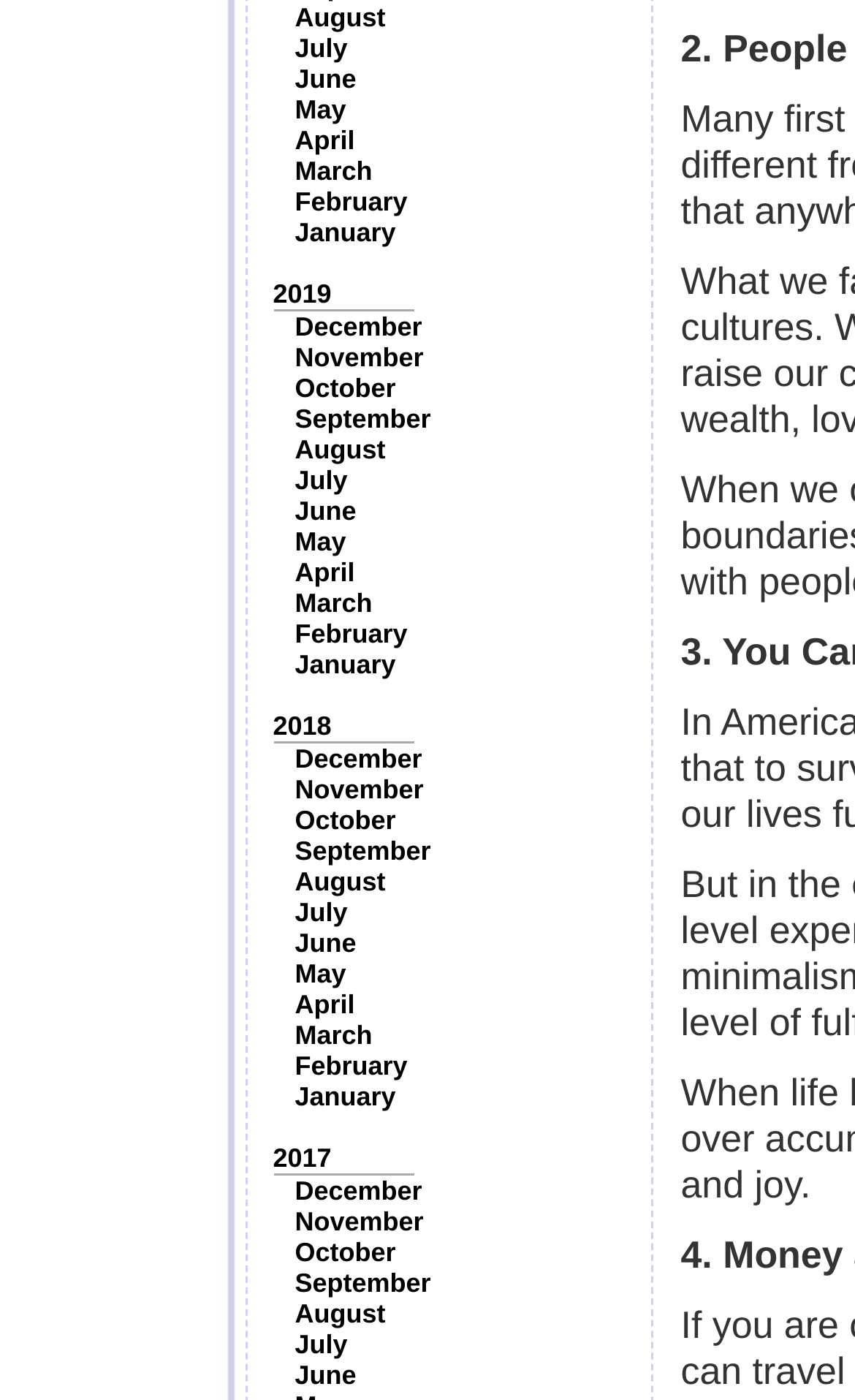Bounding box coordinates should be in the format (top-left x, top-left y, bottom-right x, bottom-right y) and all values should be floating point numbers between 0 and 1. Determine the bounding box coordinate for the UI element described as: April

[0.345, 0.398, 0.415, 0.42]